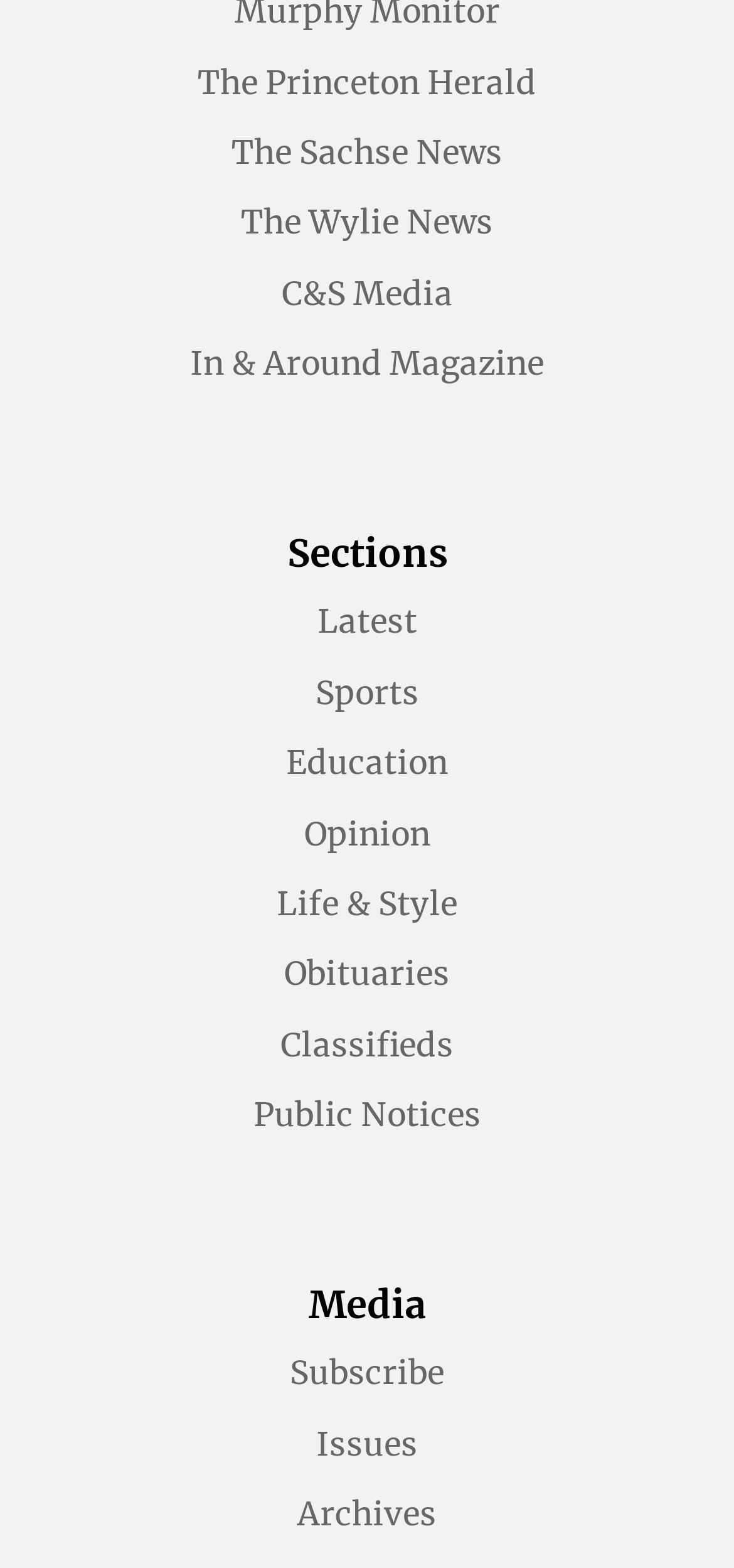What is the purpose of the 'Subscribe' link? Observe the screenshot and provide a one-word or short phrase answer.

To subscribe to the news website